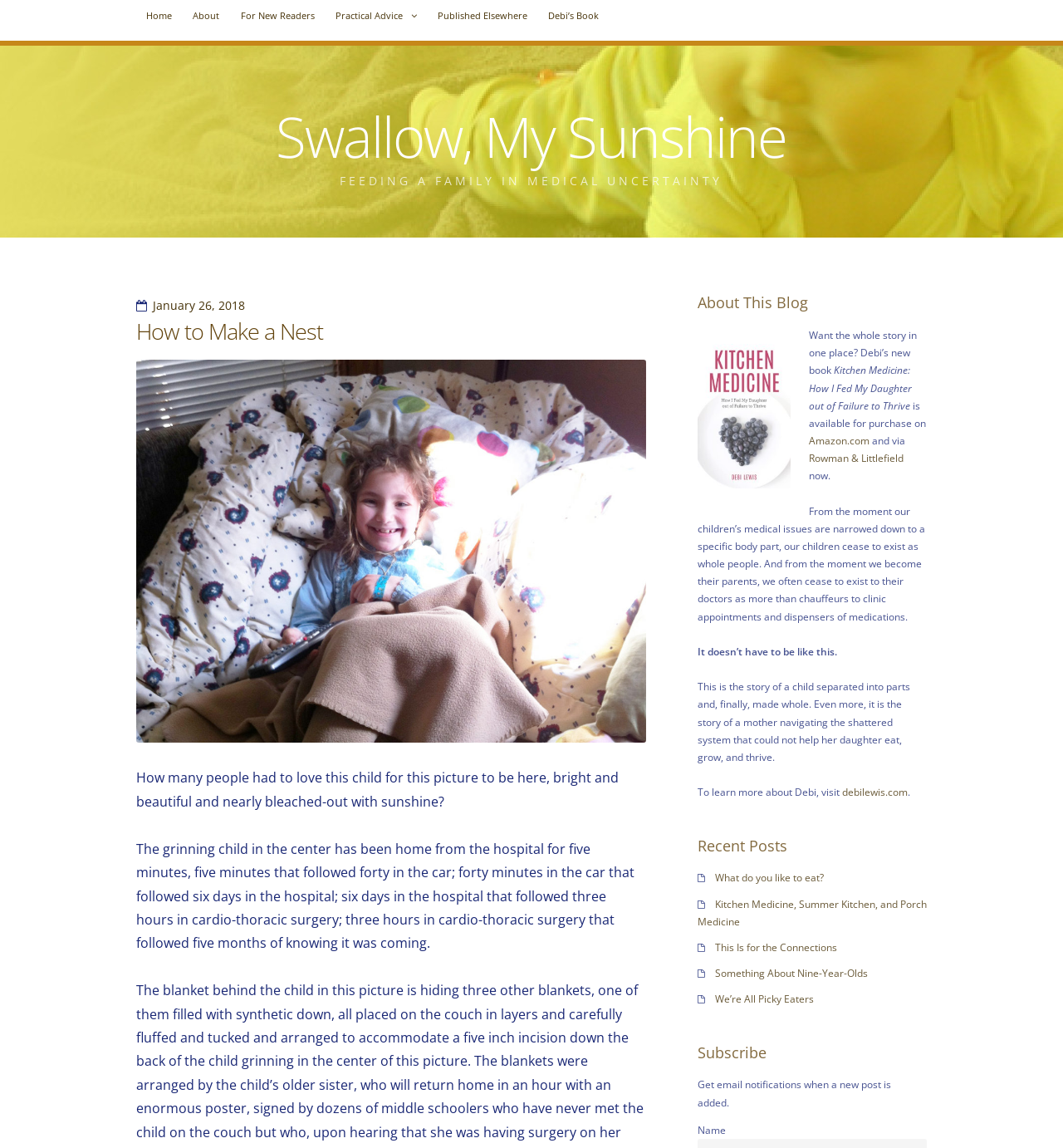Please provide a detailed answer to the question below based on the screenshot: 
What is the title of the first article?

I found the answer by looking at the heading element that says 'How to Make a Nest' below the top navigation menu.